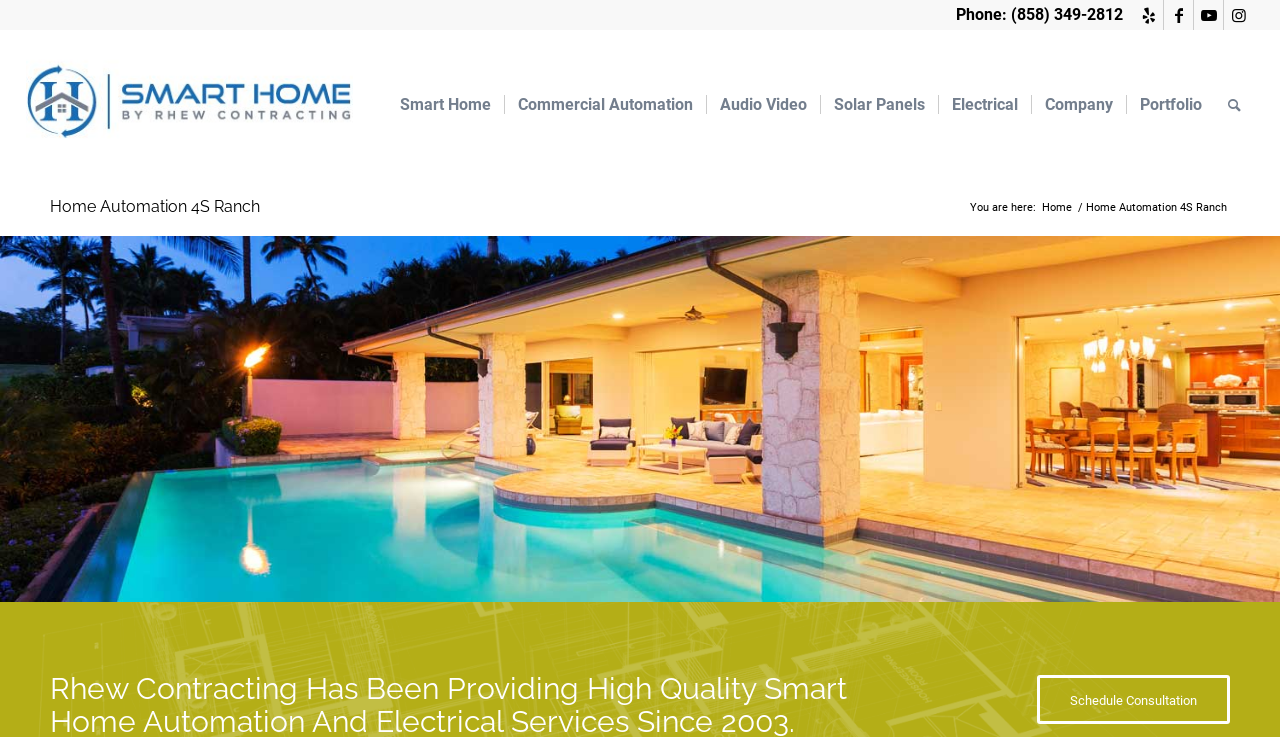Kindly determine the bounding box coordinates for the area that needs to be clicked to execute this instruction: "View the company portfolio".

[0.88, 0.041, 0.95, 0.244]